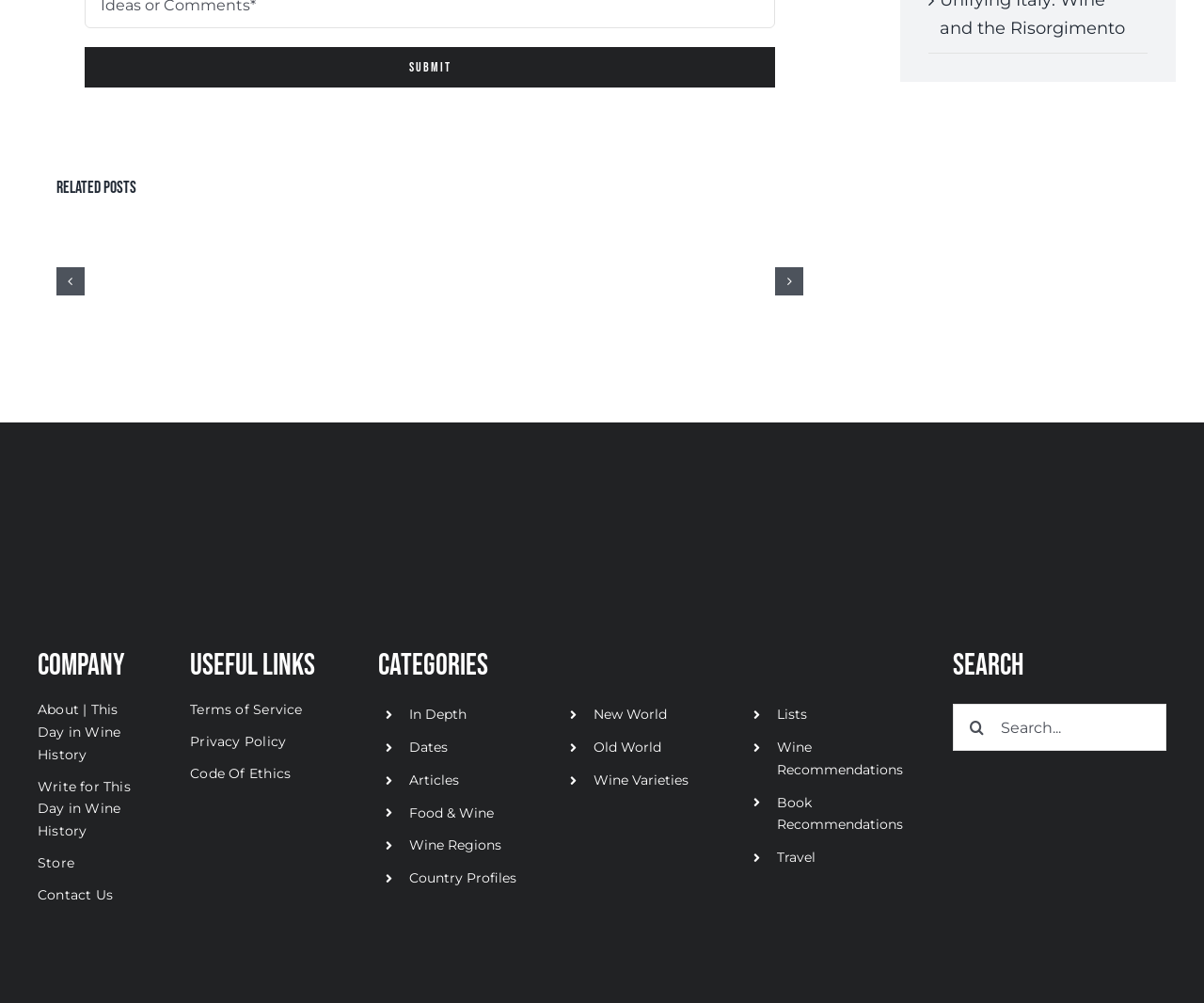How many related posts are there?
Answer with a single word or short phrase according to what you see in the image.

4